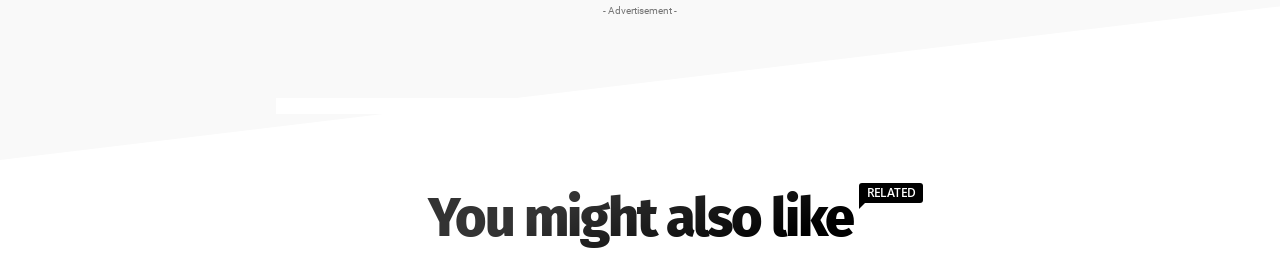Offer a thorough description of the image.

The image features a prominent section labeled with the heading "You might also like," which suggests a curated selection of related content or articles. Below this heading, there is a subtle indicator labeled "Advertisement," indicating that this area may also include sponsored content. The design emphasizes user engagement, inviting readers to explore additional topics or articles of interest, enhancing their browsing experience on the site. The layout is clean and minimalistic, focusing the viewer's attention on the text and the potential for further exploration.